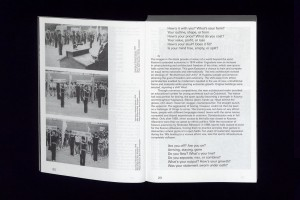How many monochrome images are on the left page?
Please answer the question as detailed as possible.

The caption describes the left page as featuring a series of three monochrome images showing groups of people in formal attire, which implies that there are exactly three images on the left page.